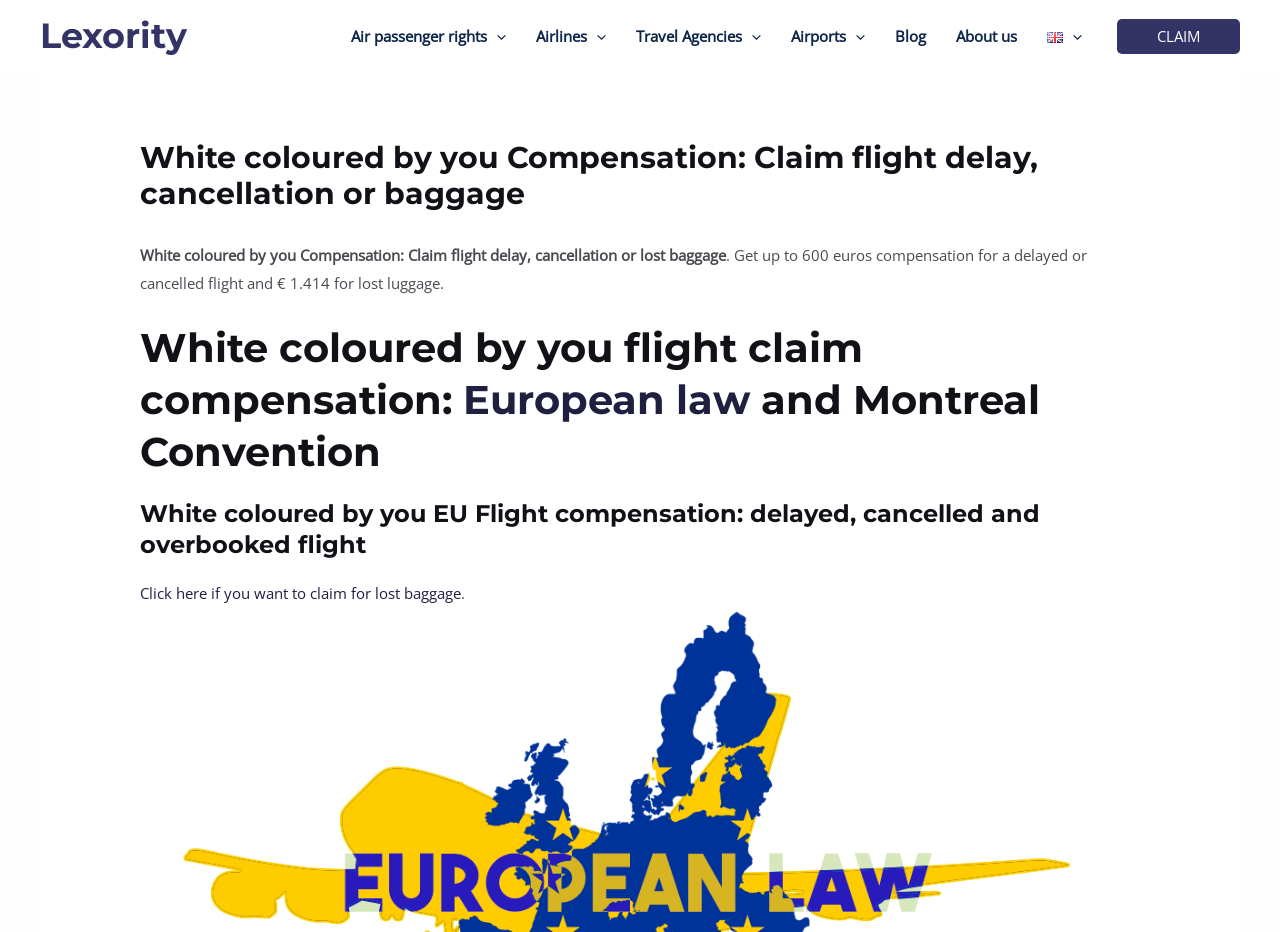Give a one-word or short-phrase answer to the following question: 
How many menu toggles are in the site navigation?

5